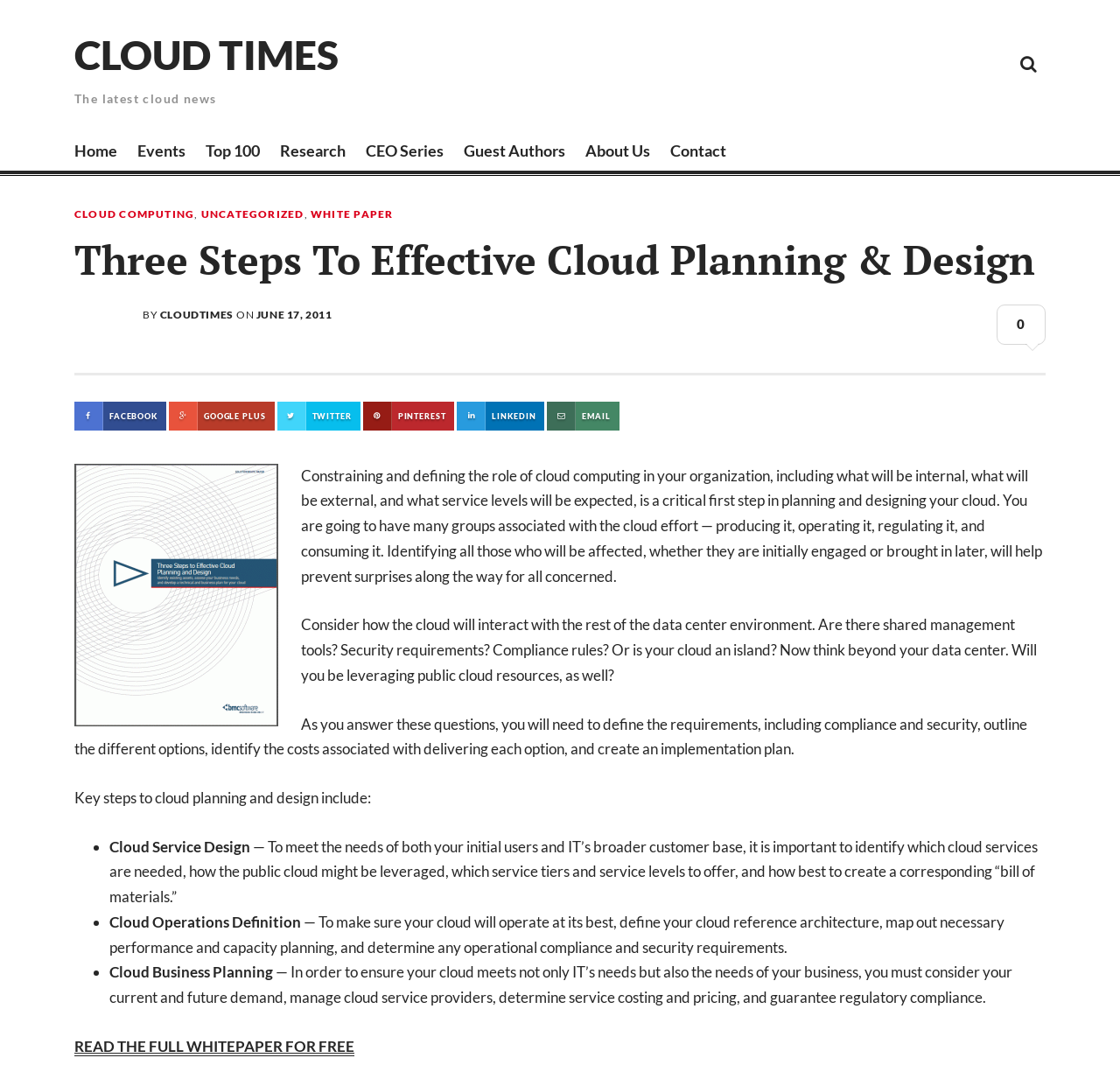Provide the bounding box coordinates for the UI element that is described by this text: "parent_node: Cloud Storage". The coordinates should be in the form of four float numbers between 0 and 1: [left, top, right, bottom].

[0.902, 0.043, 0.934, 0.076]